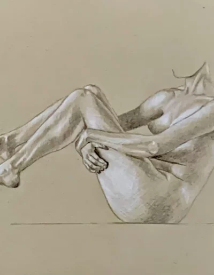From the details in the image, provide a thorough response to the question: What is the background color of the image?

The background of the image is a neutral color, which enhances the figure's prominence and invites the viewer to appreciate the subtleties of the artwork.